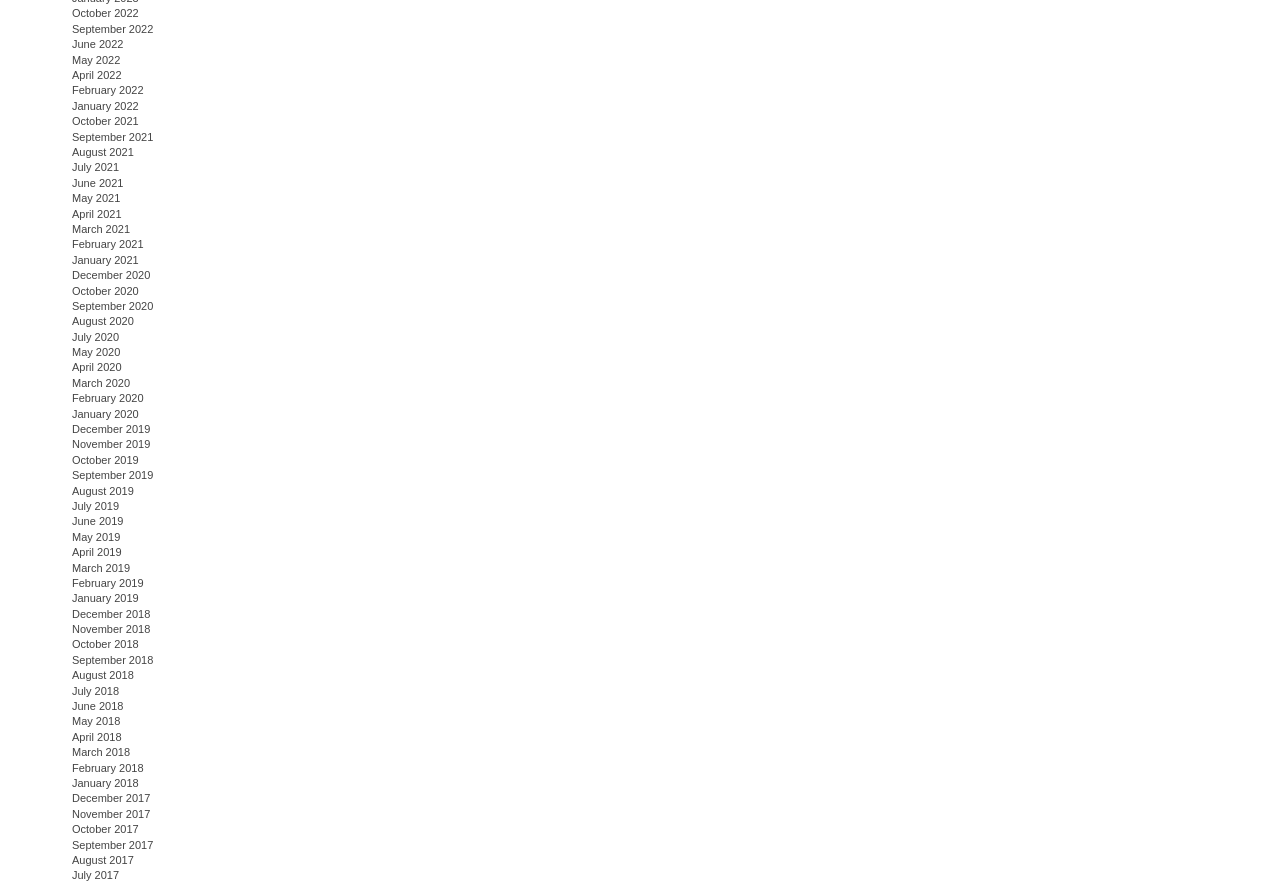Answer this question in one word or a short phrase: Are the months listed in chronological order?

Yes